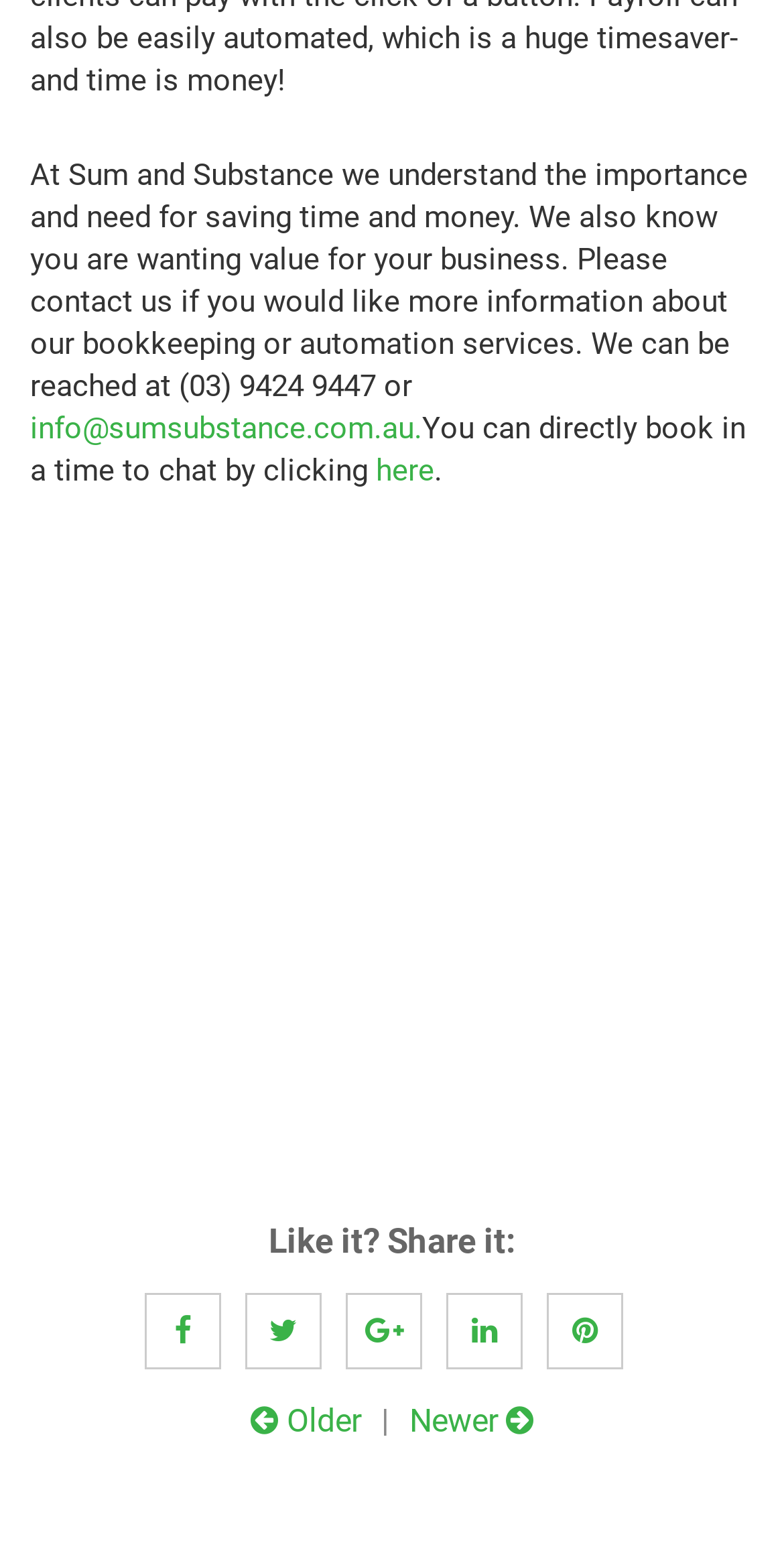Using the description: "Older", determine the UI element's bounding box coordinates. Ensure the coordinates are in the format of four float numbers between 0 and 1, i.e., [left, top, right, bottom].

[0.319, 0.9, 0.46, 0.924]